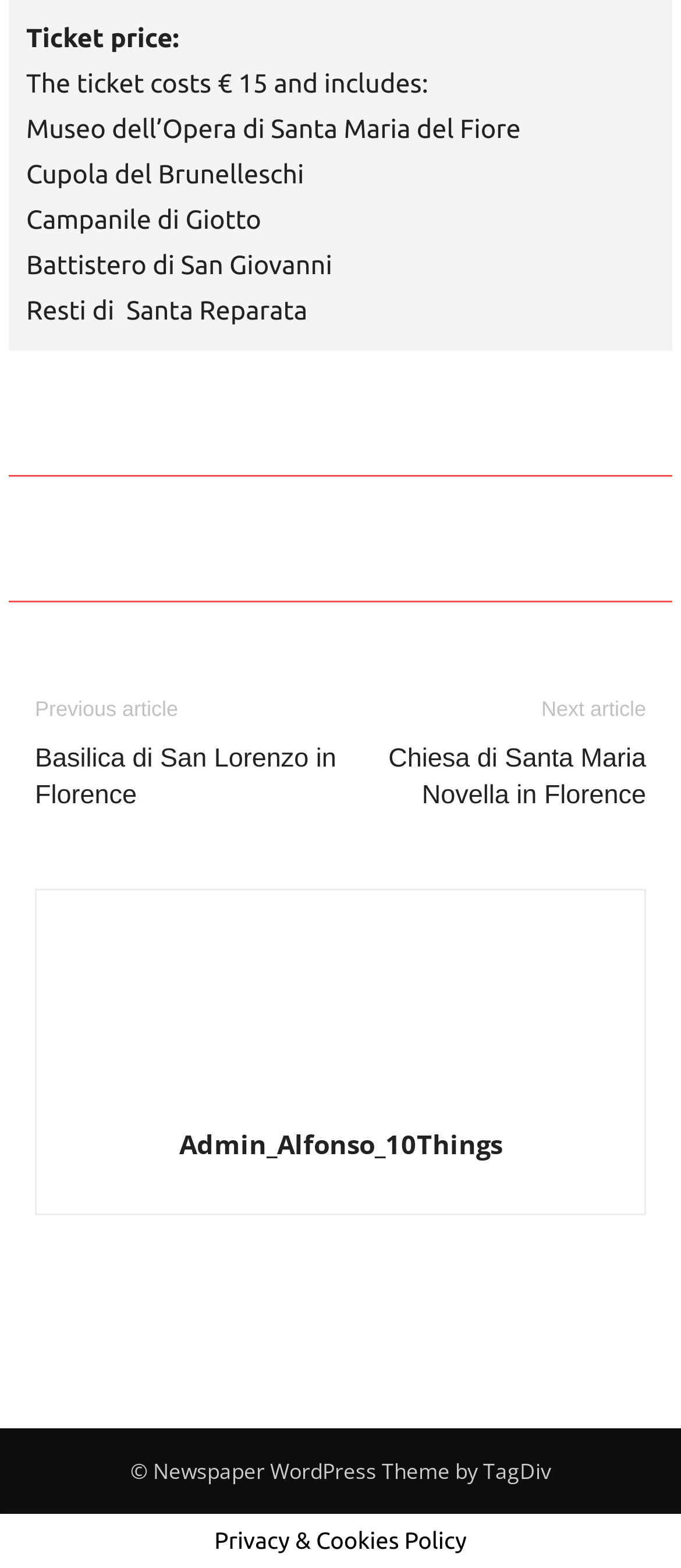Based on what you see in the screenshot, provide a thorough answer to this question: What is the previous article?

In the footer section, there is a link 'Previous article' followed by a link 'Basilica di San Lorenzo in Florence', which indicates that the previous article is about Basilica di San Lorenzo.